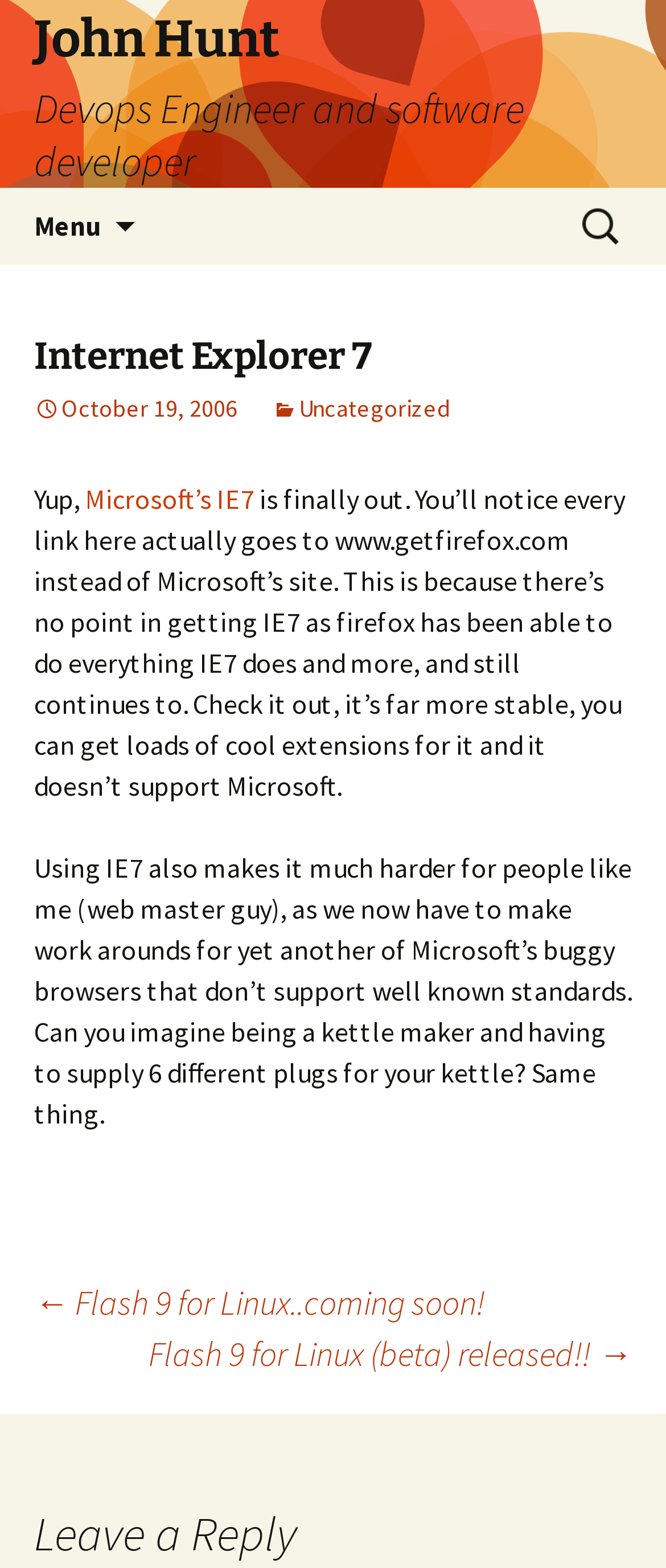Please determine the bounding box coordinates of the area that needs to be clicked to complete this task: 'Check out the previous post'. The coordinates must be four float numbers between 0 and 1, formatted as [left, top, right, bottom].

[0.051, 0.816, 0.728, 0.843]